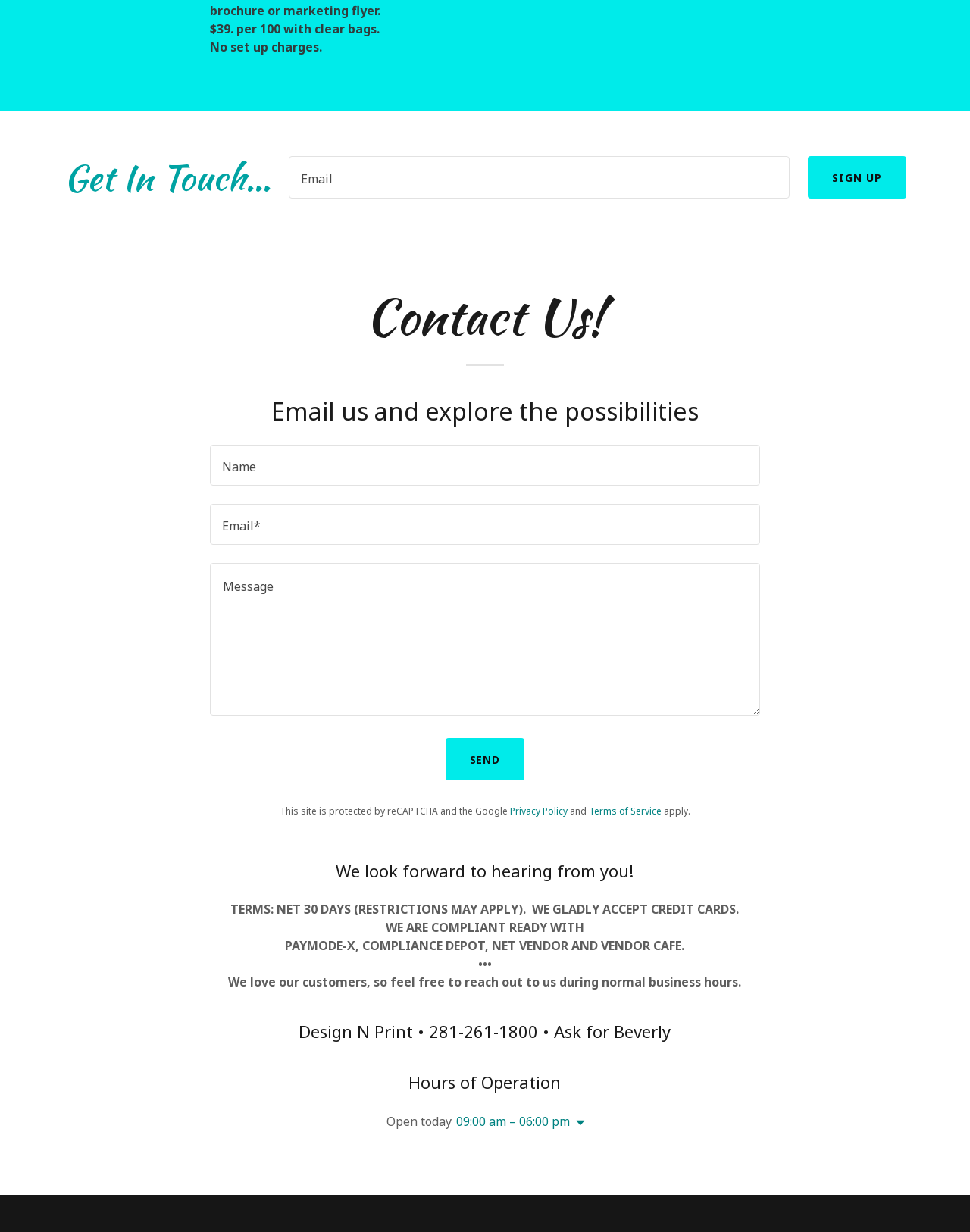Determine the bounding box for the described HTML element: "parent_node: Email". Ensure the coordinates are four float numbers between 0 and 1 in the format [left, top, right, bottom].

[0.298, 0.127, 0.814, 0.161]